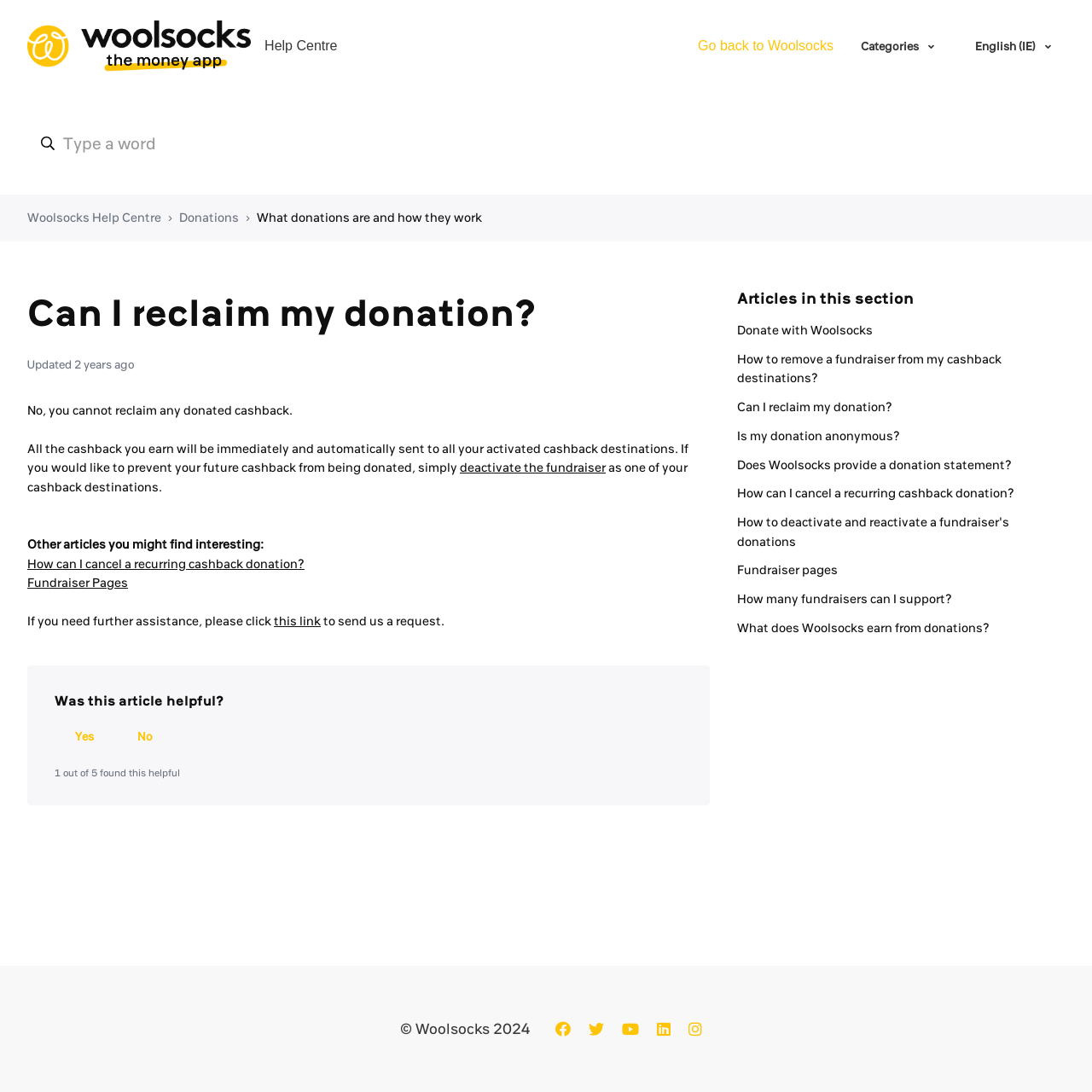Offer a detailed explanation of the webpage layout and contents.

This webpage is the Woolsocks Help Centre, with a logo at the top left corner and a "Help Centre" text next to it. On the top right corner, there are links to "Go back to Woolsocks" and a dropdown menu for language selection. Below the top section, there is a main content area with a search bar at the top.

On the left side of the main content area, there is a list of categories, including "Woolsocks Help Centre", "Donations", and "What donations are and how they work". The main article is titled "Can I reclaim my donation?" and has an updated date of "2022-07-20 11:17". The article explains that donated cashback cannot be reclaimed and provides information on how to prevent future cashback from being donated.

Below the article, there are links to related articles, including "How can I cancel a recurring cashback donation?" and "Fundraiser Pages". There is also a section asking if the article was helpful, with "Yes" and "No" buttons.

On the right side of the main content area, there is a section titled "Articles in this section" with links to various articles related to donations and fundraisers. At the bottom of the page, there is a footer section with a copyright notice, social media links, and a "Was this article helpful?" section.